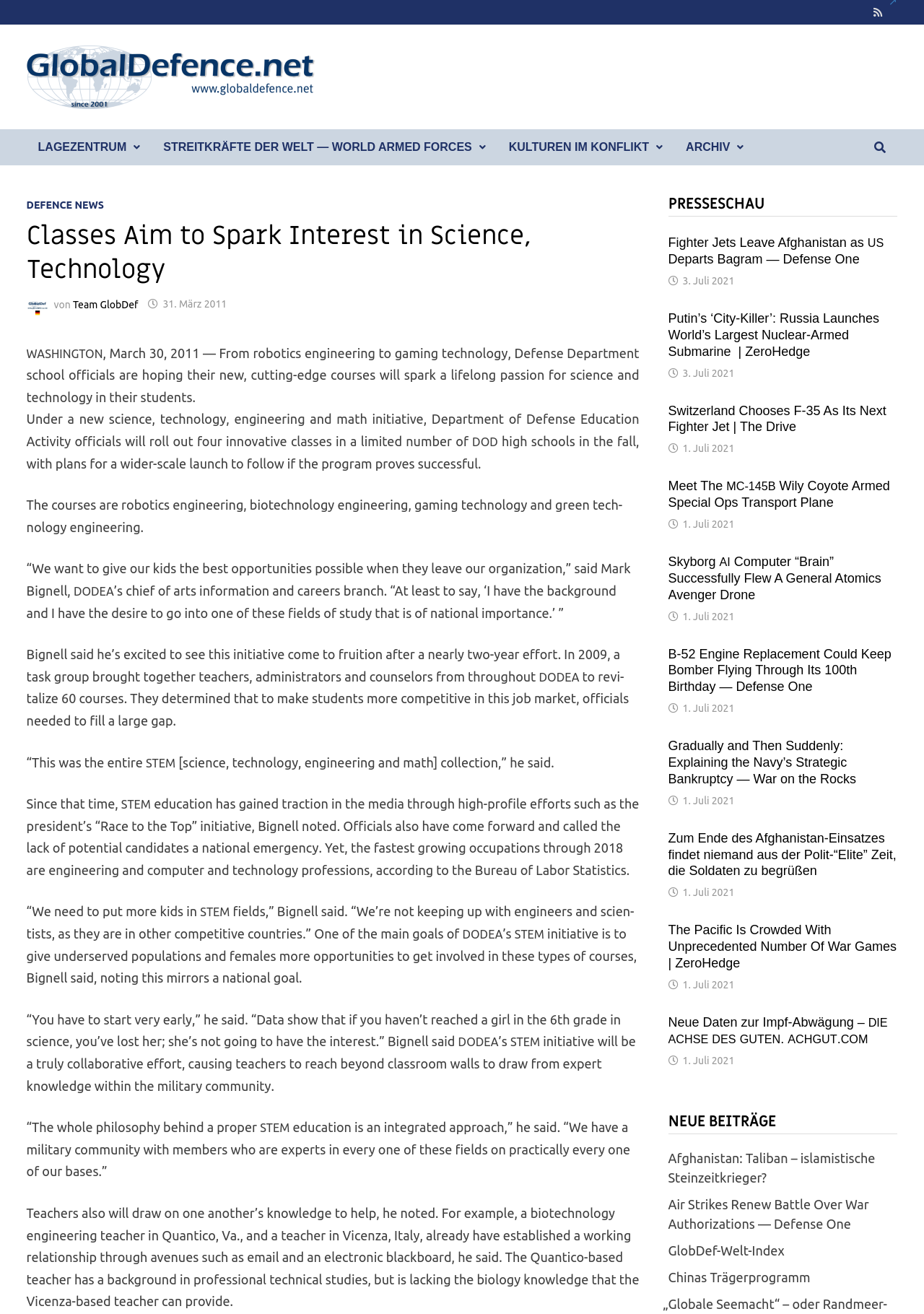Locate the bounding box coordinates of the UI element described by: "3. Juli 20213. Juli 2021". Provide the coordinates as four float numbers between 0 and 1, formatted as [left, top, right, bottom].

[0.739, 0.279, 0.795, 0.288]